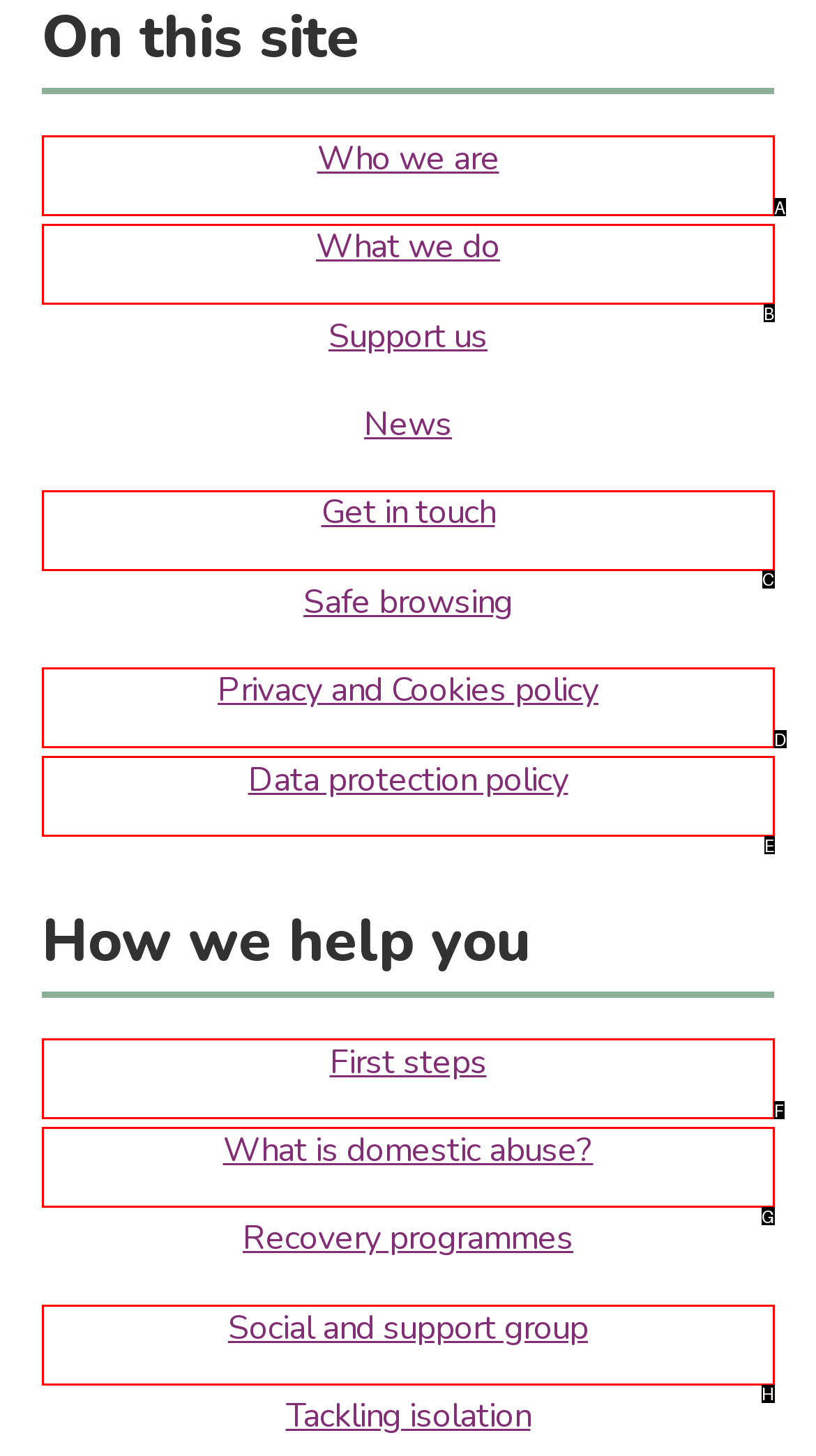Tell me which one HTML element best matches the description: Menu Answer with the option's letter from the given choices directly.

None